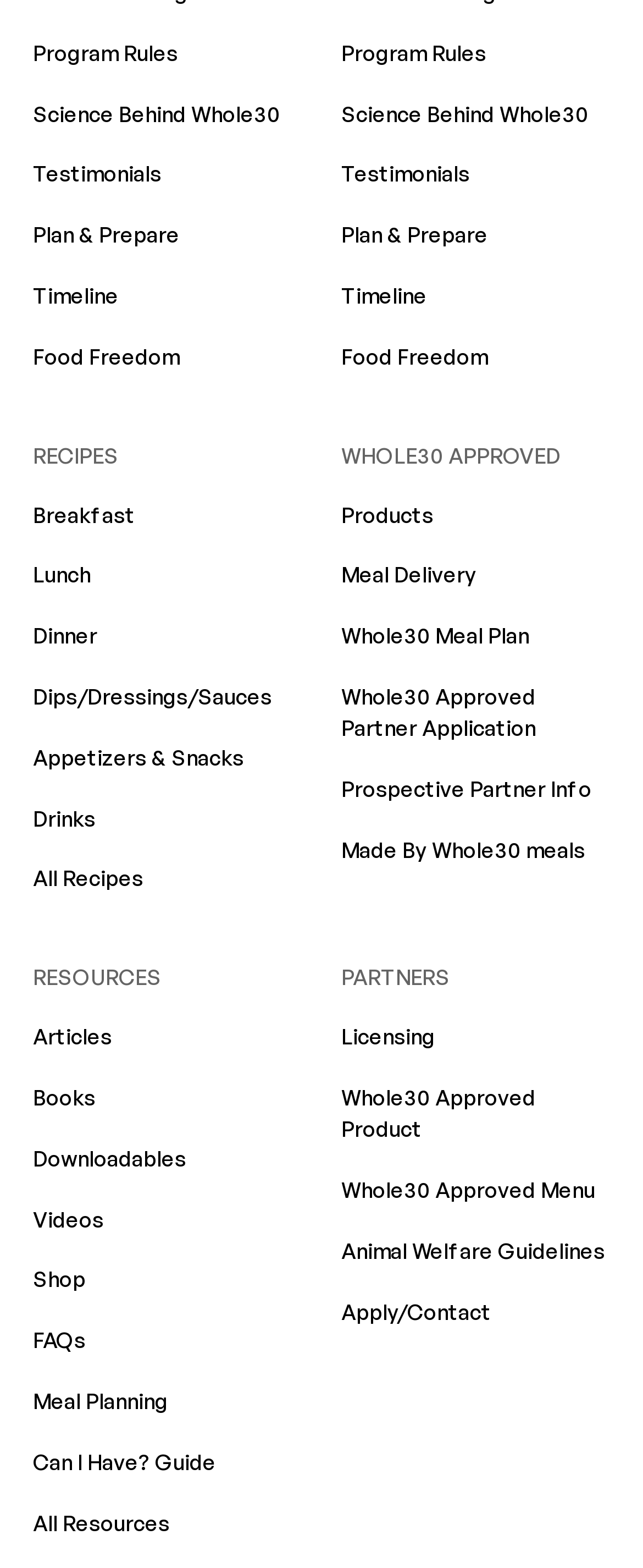Show the bounding box coordinates of the region that should be clicked to follow the instruction: "Get meal planning resources."

[0.051, 0.875, 0.469, 0.913]